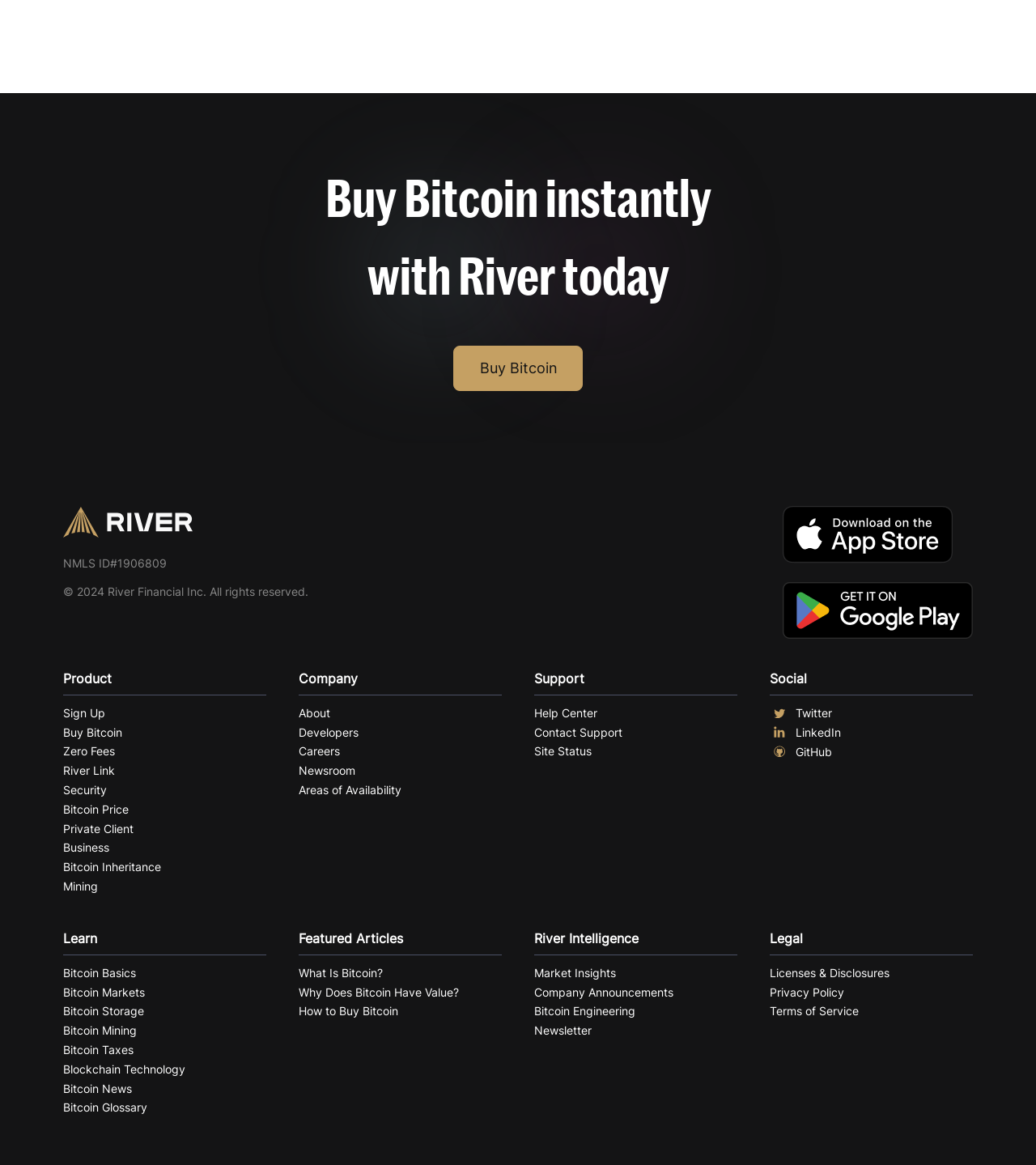What is the company name?
Respond to the question with a well-detailed and thorough answer.

I found the company name 'River Financial Inc.' at the bottom of the webpage, in the copyright section, which is a common place to find such information.